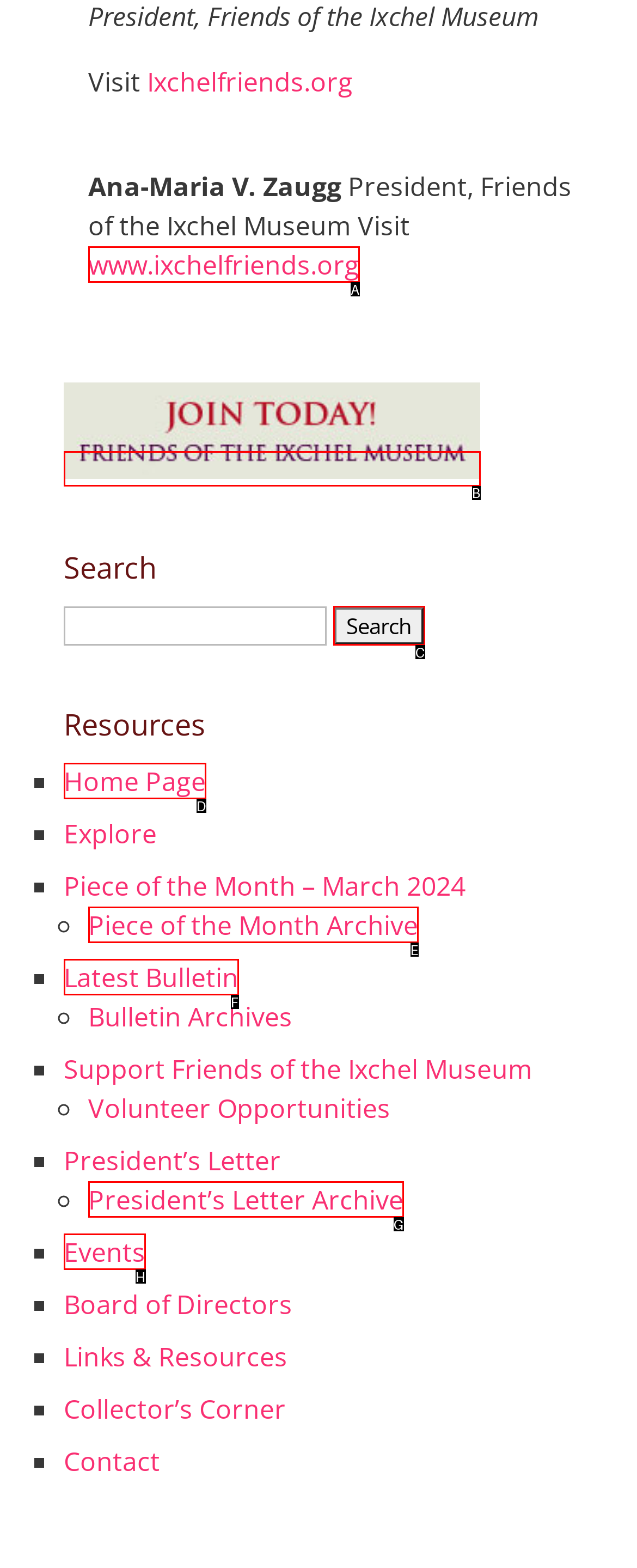Identify the correct HTML element to click to accomplish this task: Join Friends of the Ixchel Museum
Respond with the letter corresponding to the correct choice.

B